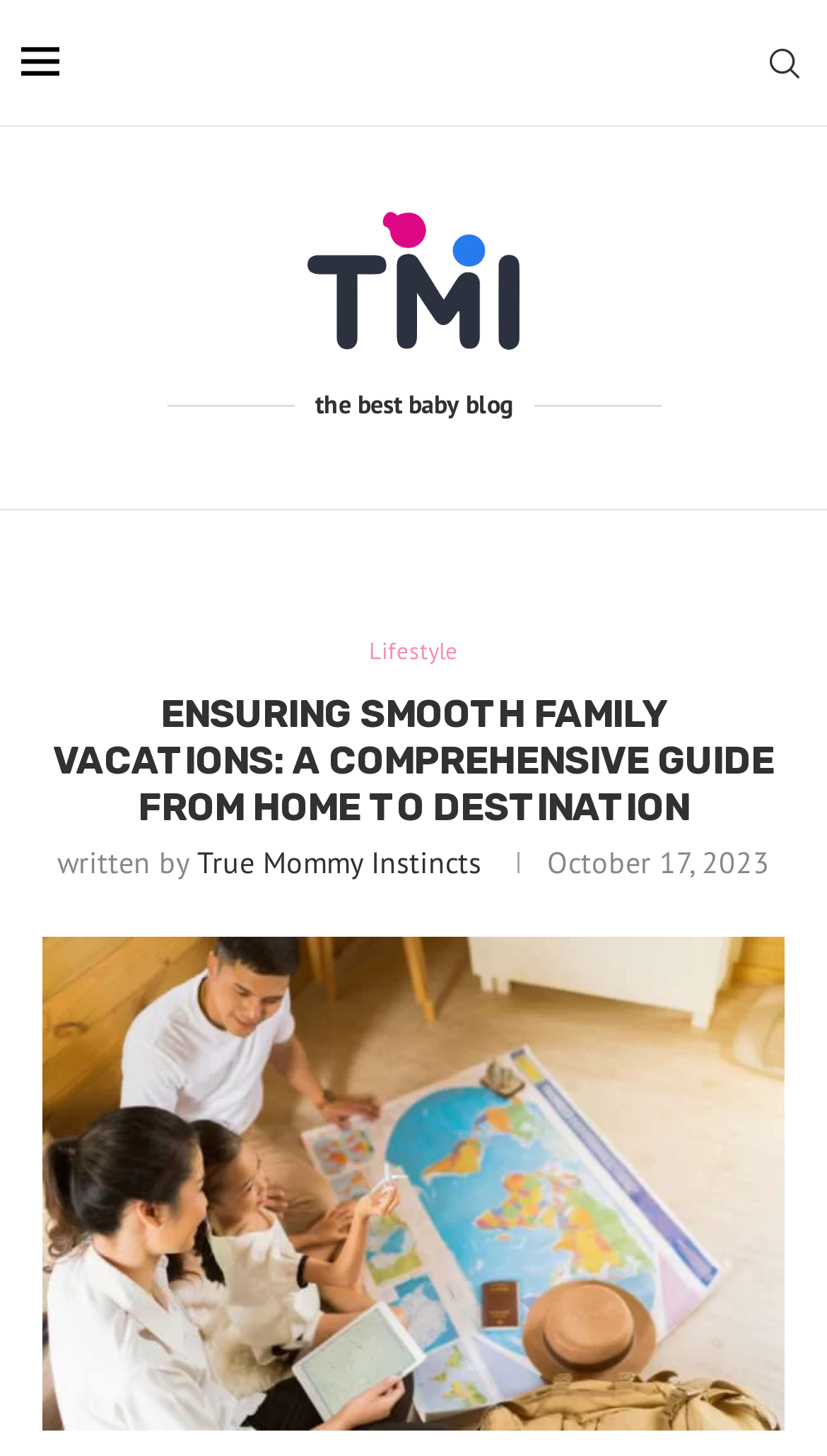Determine the bounding box for the UI element described here: "title="Asian,Family,Are,Planning,To,Around,The,World.,The,Image"".

[0.051, 0.643, 0.949, 0.669]